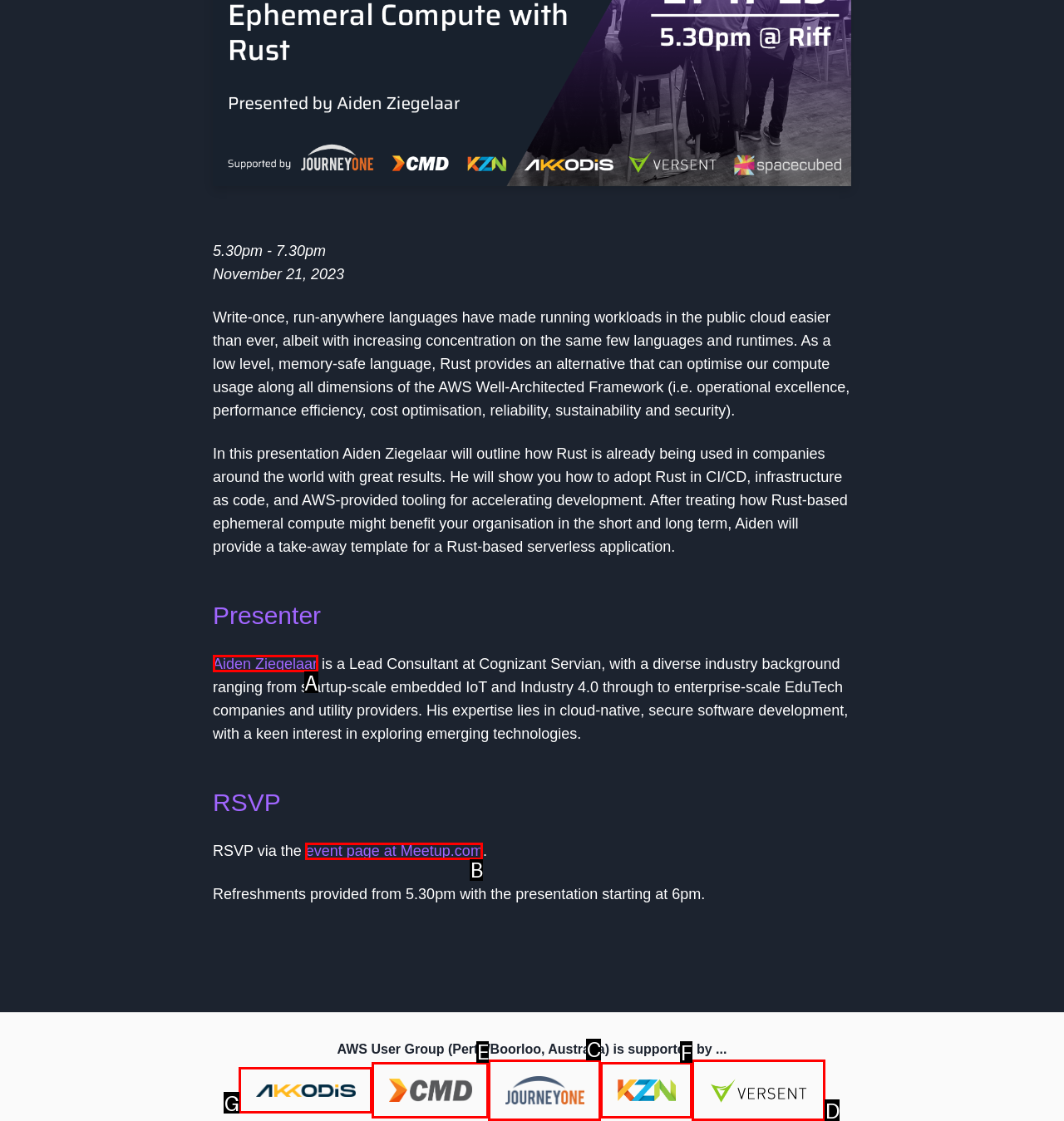Given the description: event page at Meetup.com, select the HTML element that best matches it. Reply with the letter of your chosen option.

B